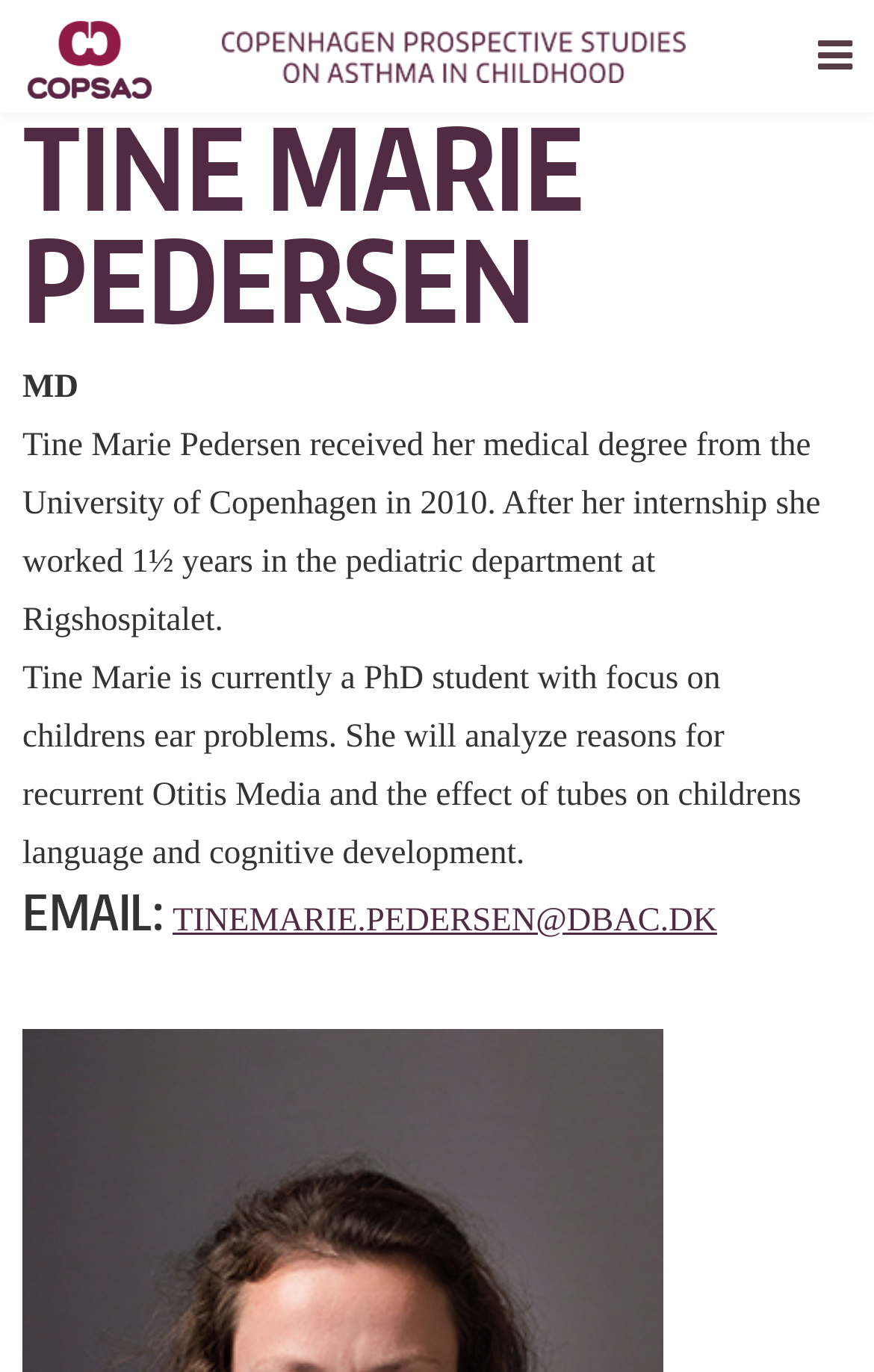What is the current occupation of Tine Marie Pedersen?
Answer the question using a single word or phrase, according to the image.

PhD student